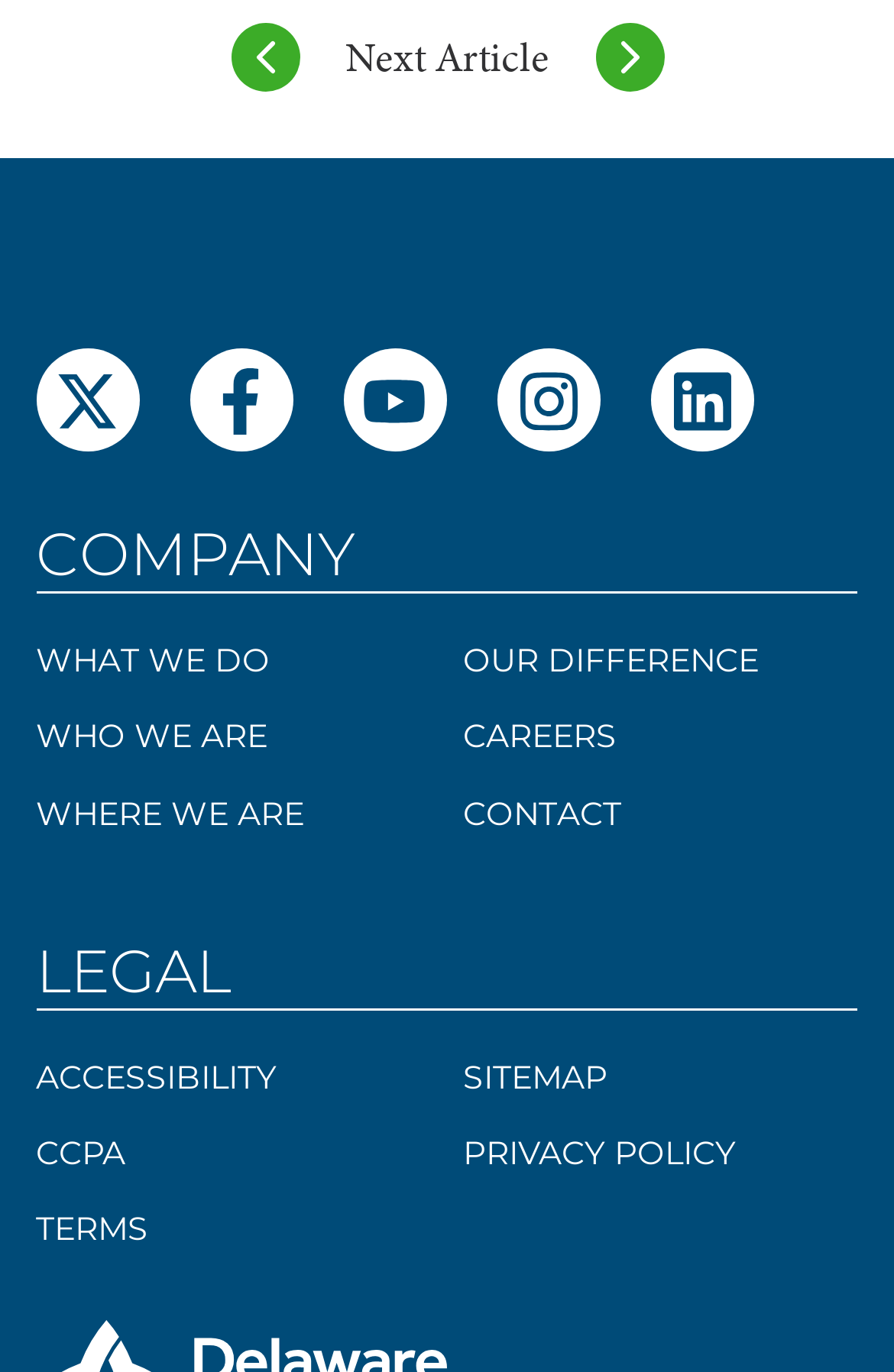Identify the coordinates of the bounding box for the element described below: "Like Us". Return the coordinates as four float numbers between 0 and 1: [left, top, right, bottom].

None